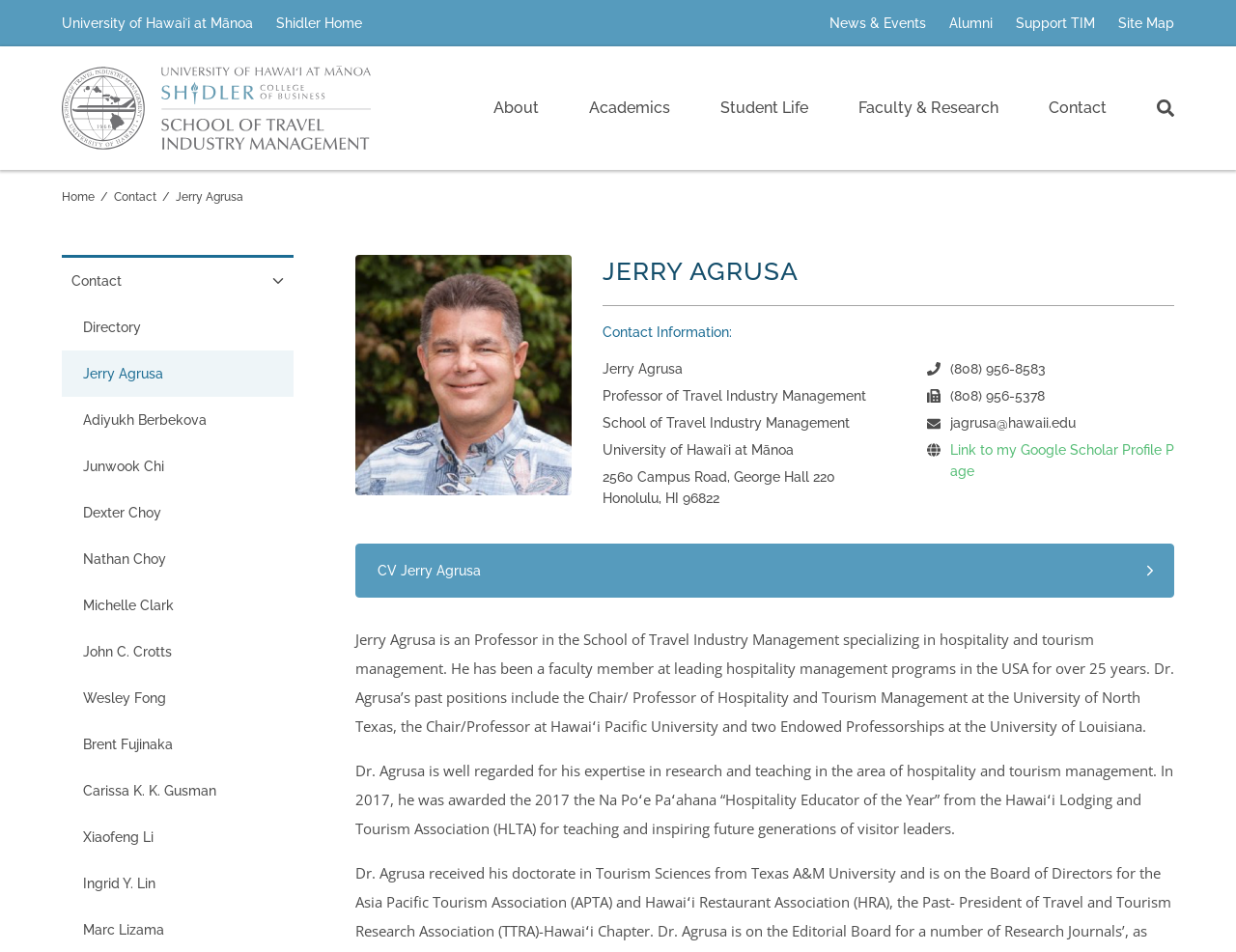Locate the bounding box coordinates of the element I should click to achieve the following instruction: "Check the News & Events page".

[0.671, 0.004, 0.749, 0.045]